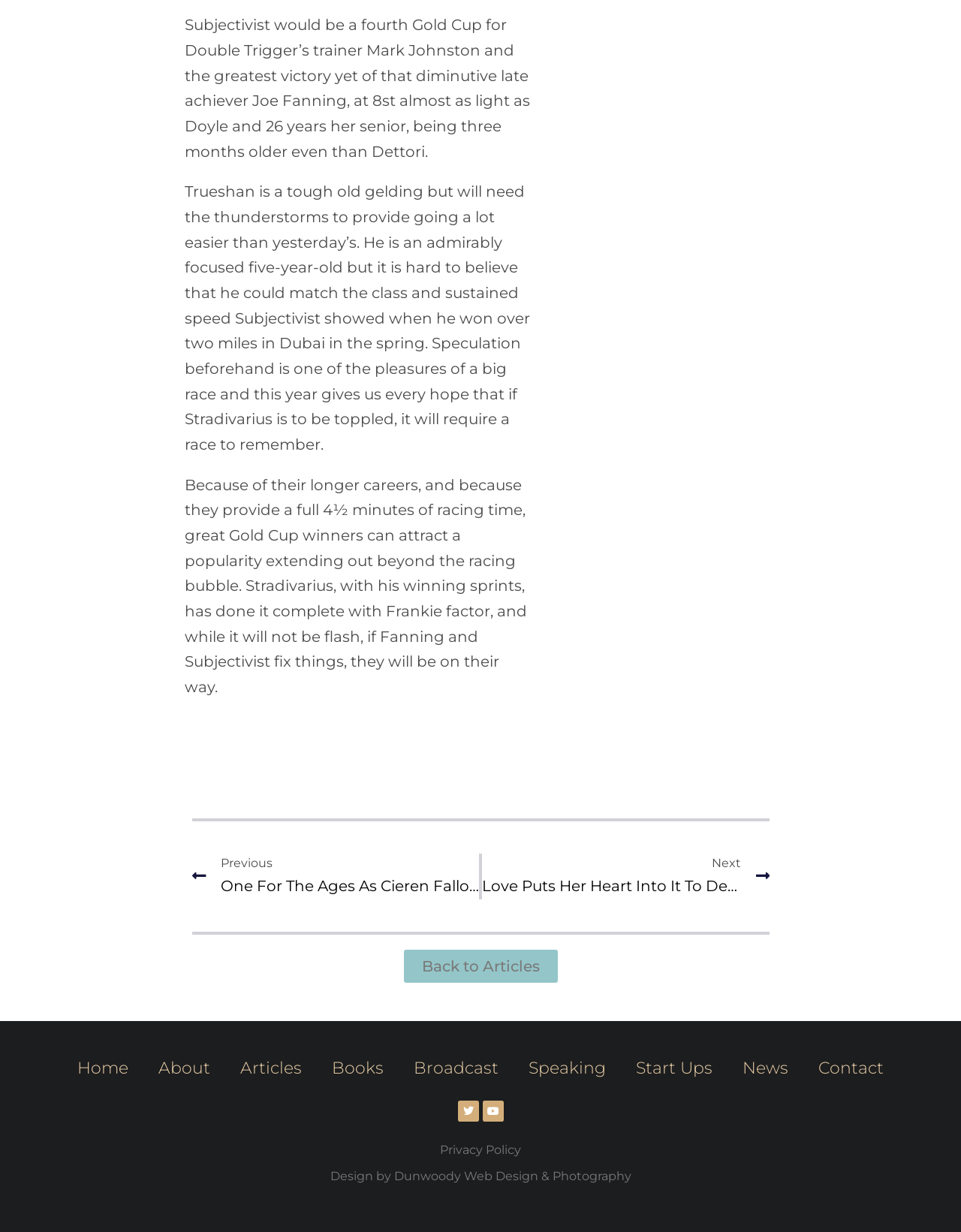Determine the bounding box for the UI element that matches this description: "Privacy Policy".

[0.458, 0.927, 0.542, 0.939]